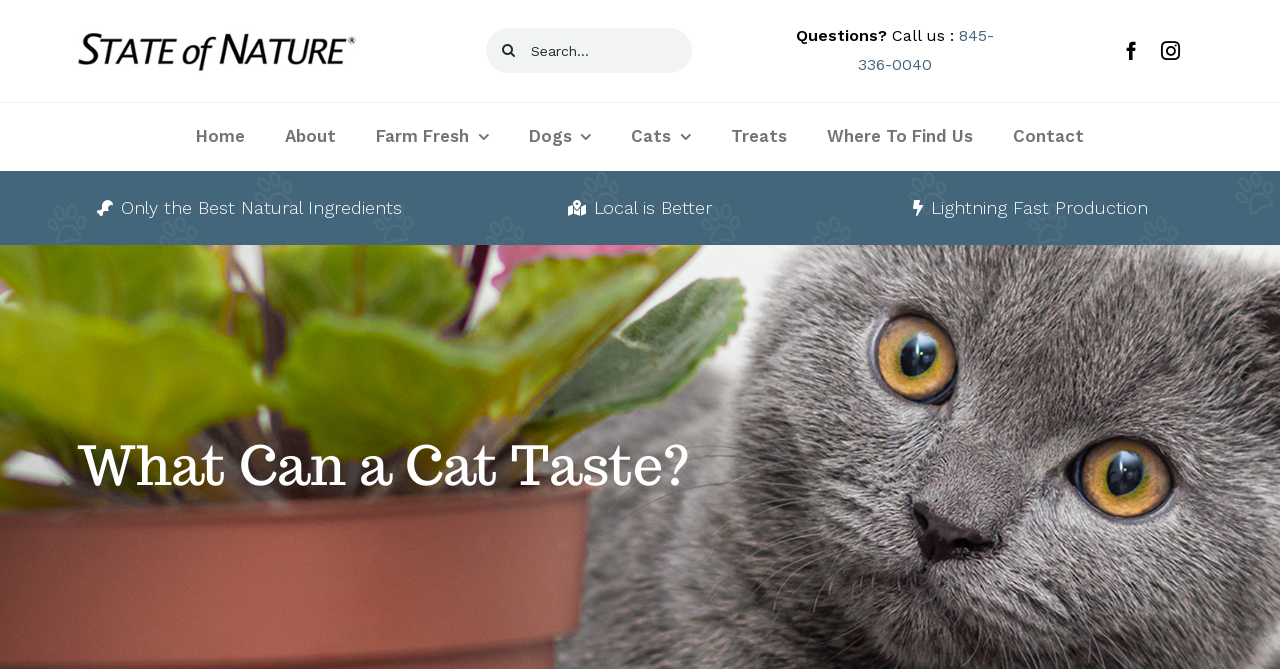Locate the bounding box coordinates of the element that should be clicked to execute the following instruction: "Call the phone number".

[0.671, 0.039, 0.777, 0.11]